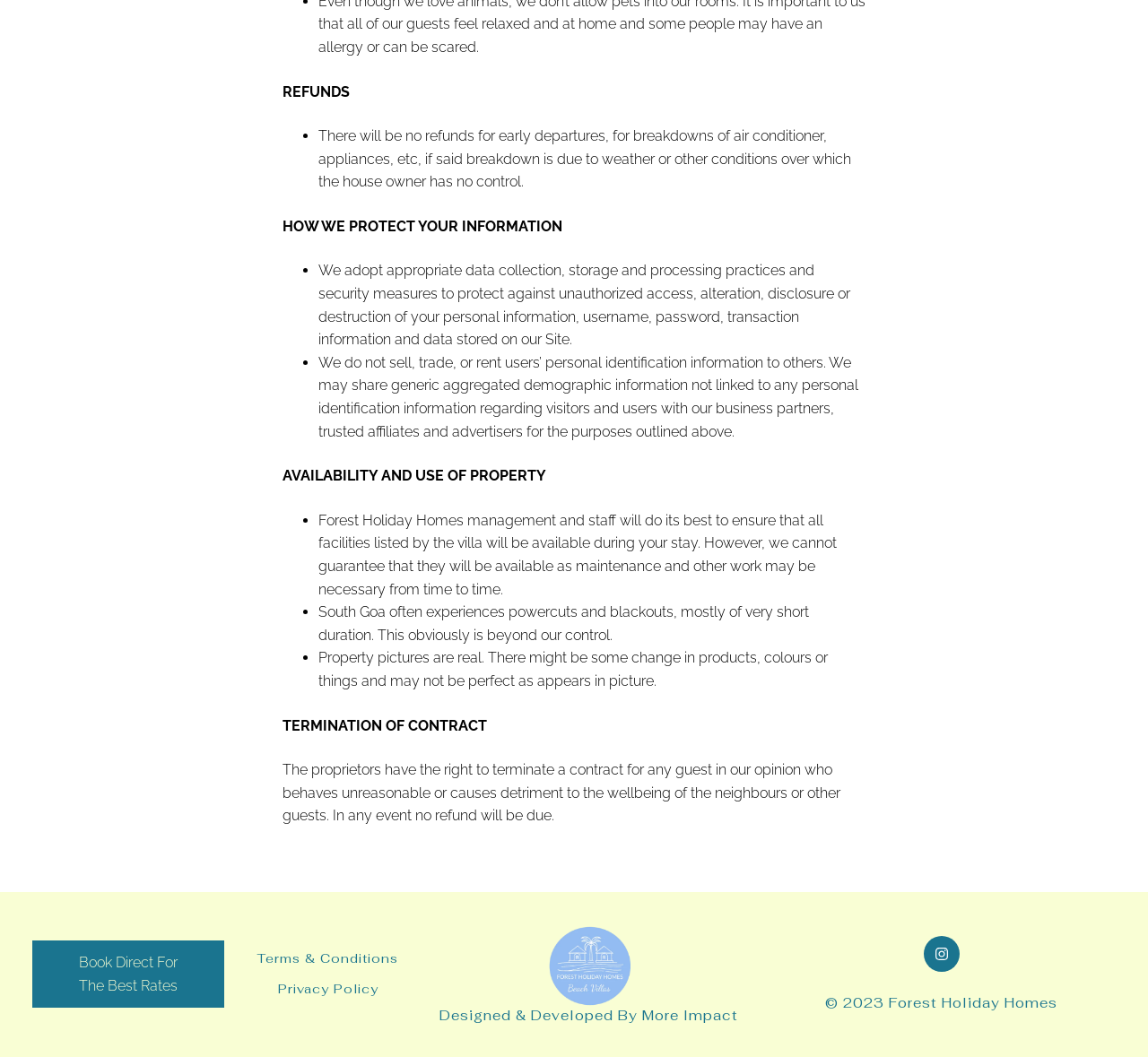Give a one-word or short phrase answer to this question: 
What might affect the availability of facilities?

Maintenance and other work